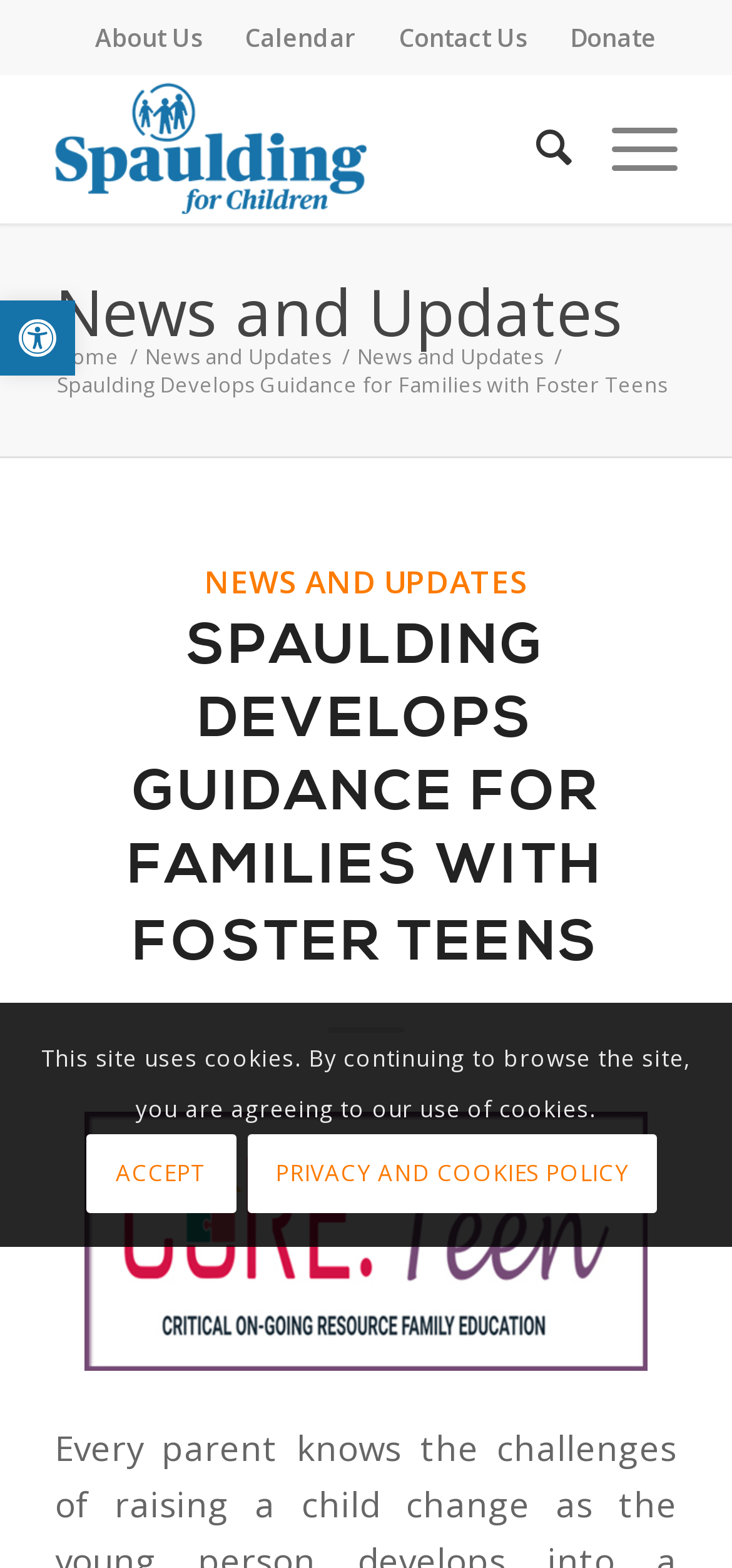Specify the bounding box coordinates of the element's area that should be clicked to execute the given instruction: "Open accessibility tools". The coordinates should be four float numbers between 0 and 1, i.e., [left, top, right, bottom].

[0.0, 0.192, 0.103, 0.24]